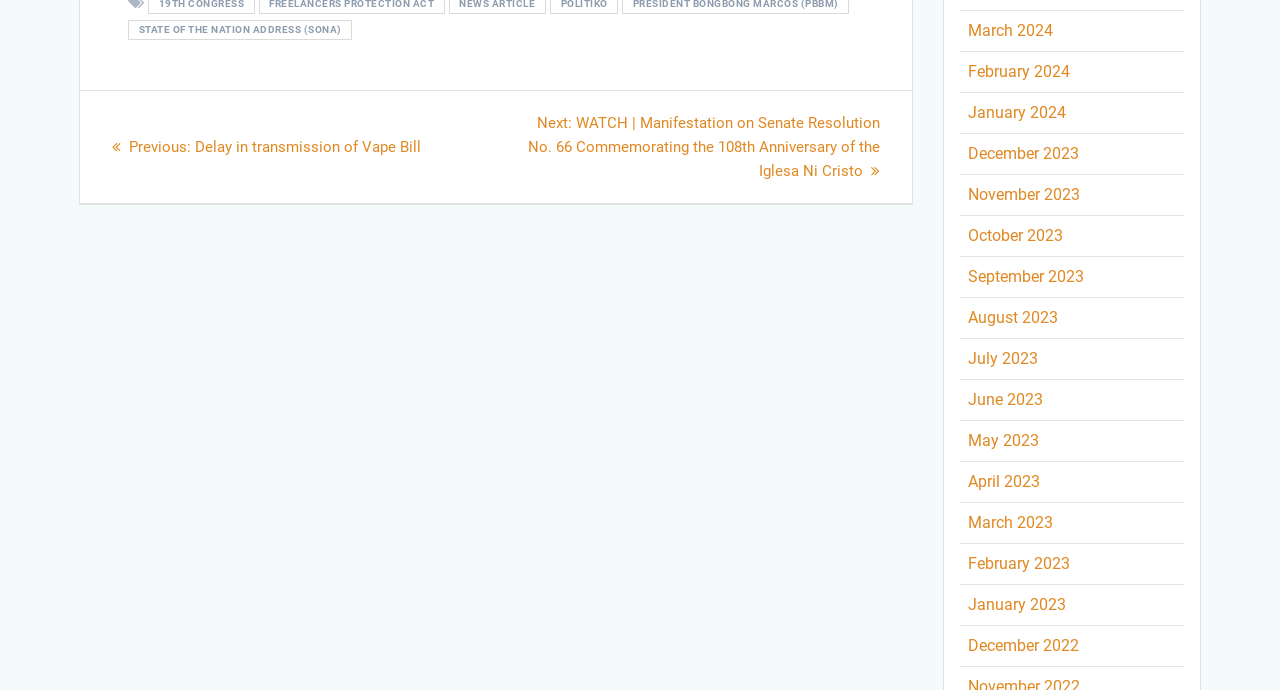Based on the element description: "December 2022", identify the UI element and provide its bounding box coordinates. Use four float numbers between 0 and 1, [left, top, right, bottom].

[0.756, 0.922, 0.843, 0.95]